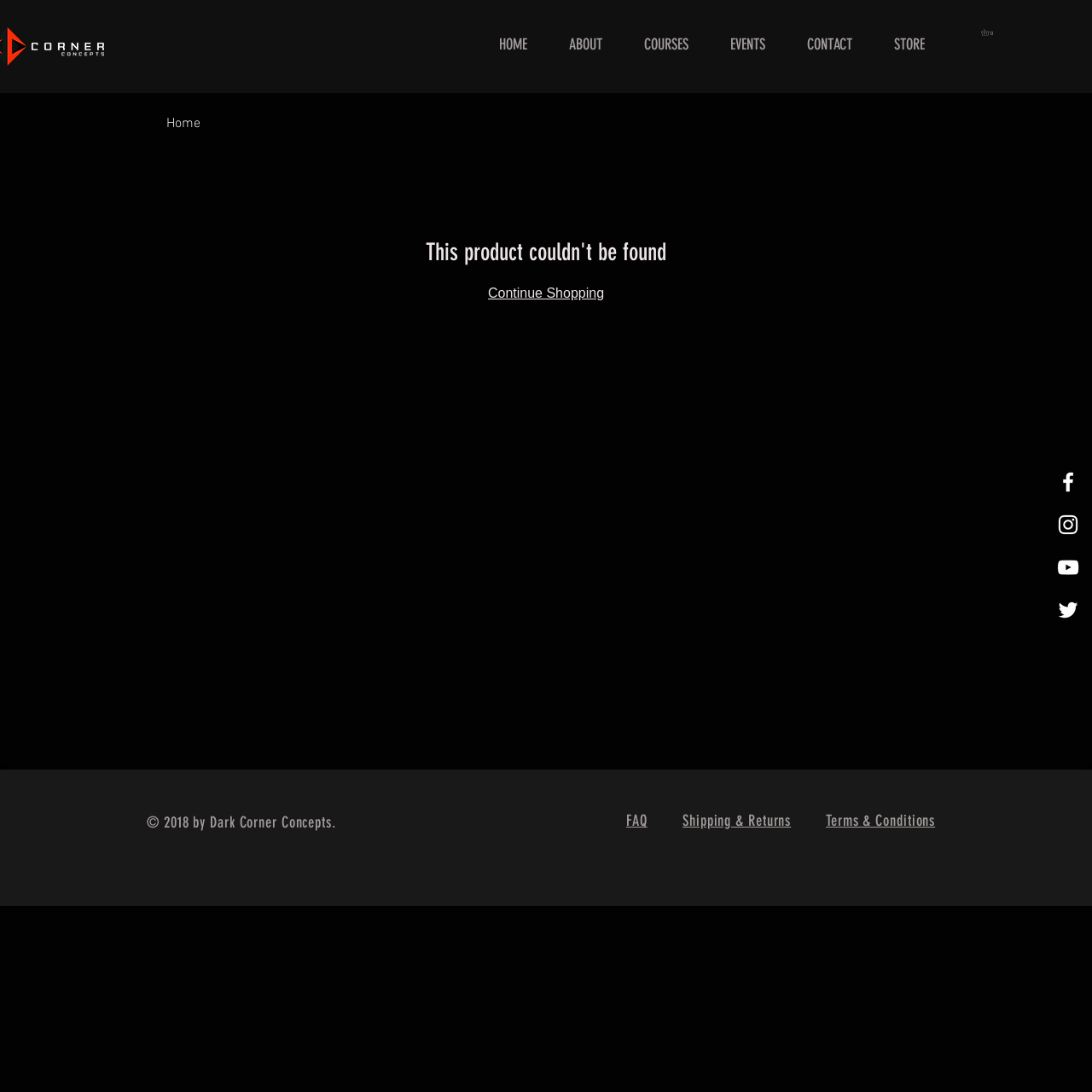Please locate the bounding box coordinates for the element that should be clicked to achieve the following instruction: "Visit Facebook page". Ensure the coordinates are given as four float numbers between 0 and 1, i.e., [left, top, right, bottom].

[0.966, 0.43, 0.99, 0.453]